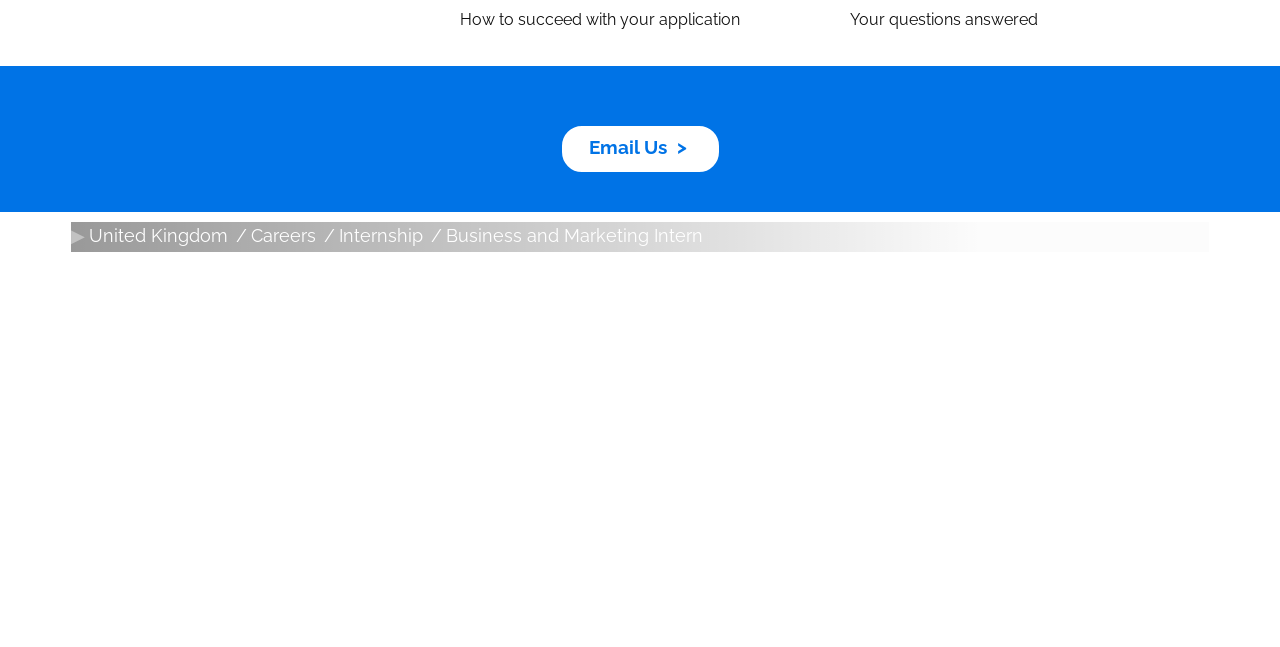Determine the bounding box coordinates for the clickable element required to fulfill the instruction: "Apply for 'Jobs'". Provide the coordinates as four float numbers between 0 and 1, i.e., [left, top, right, bottom].

[0.722, 0.457, 0.75, 0.487]